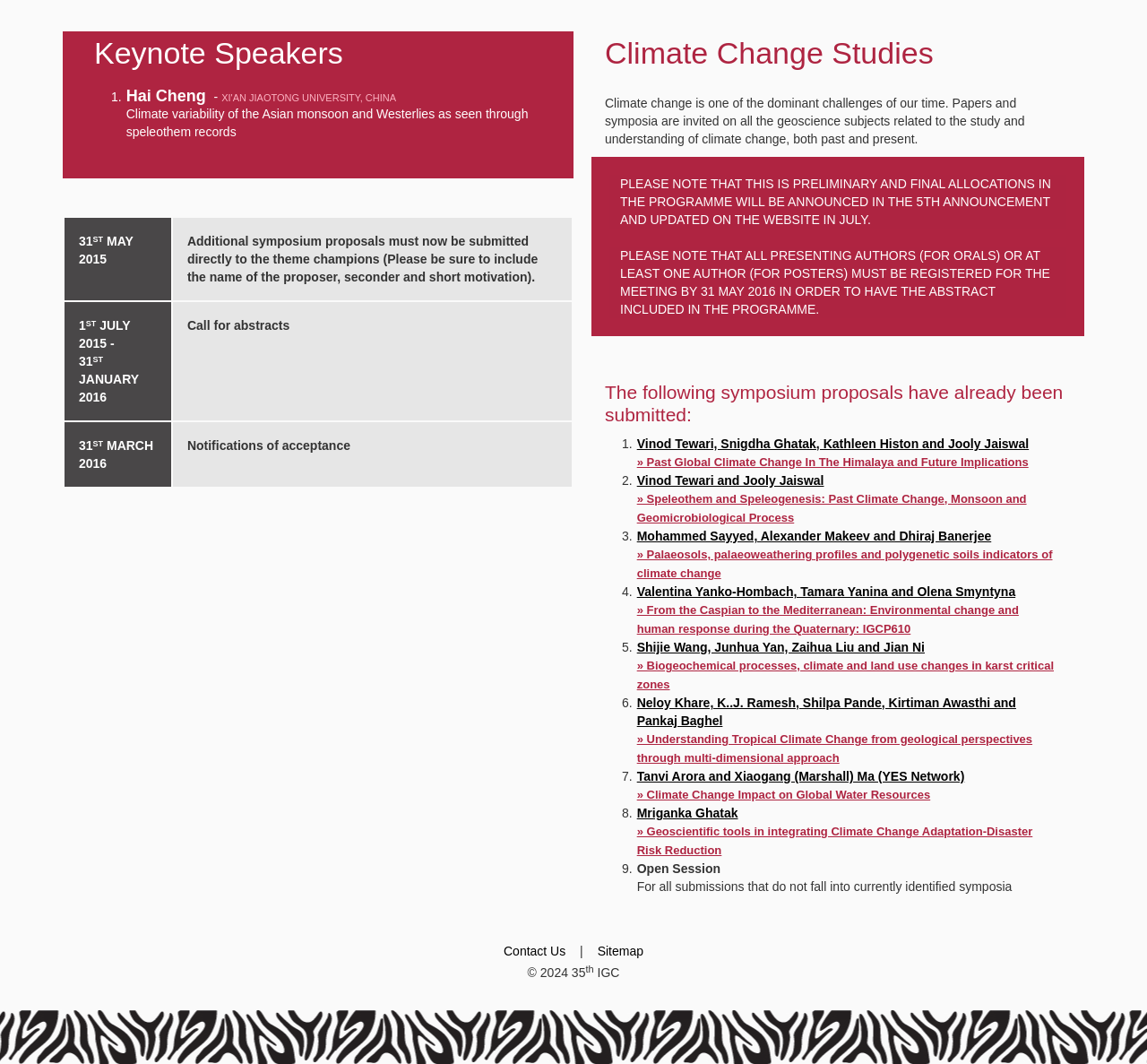How many symposium proposals are listed on the webpage?
With the help of the image, please provide a detailed response to the question.

I counted the number of symposium proposals listed on the webpage, and there are 9 proposals with titles such as 'Past Global Climate Change In The Himalaya and Future Implications', 'Speleothem and Speleogenesis: Past Climate Change, Monsoon and Geomicrobiological Process', and so on.